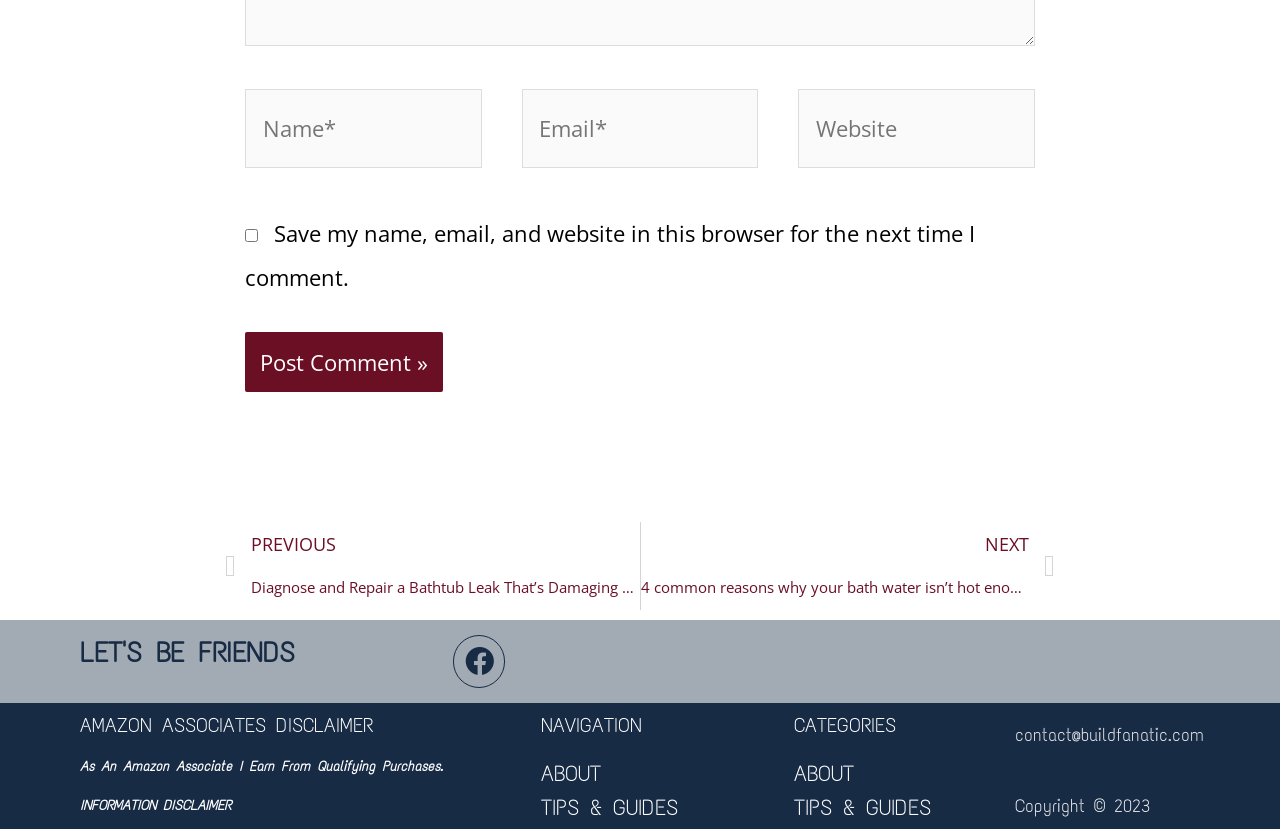Please specify the bounding box coordinates in the format (top-left x, top-left y, bottom-right x, bottom-right y), with values ranging from 0 to 1. Identify the bounding box for the UI component described as follows: name="submit" value="Post Comment »"

[0.191, 0.4, 0.346, 0.473]